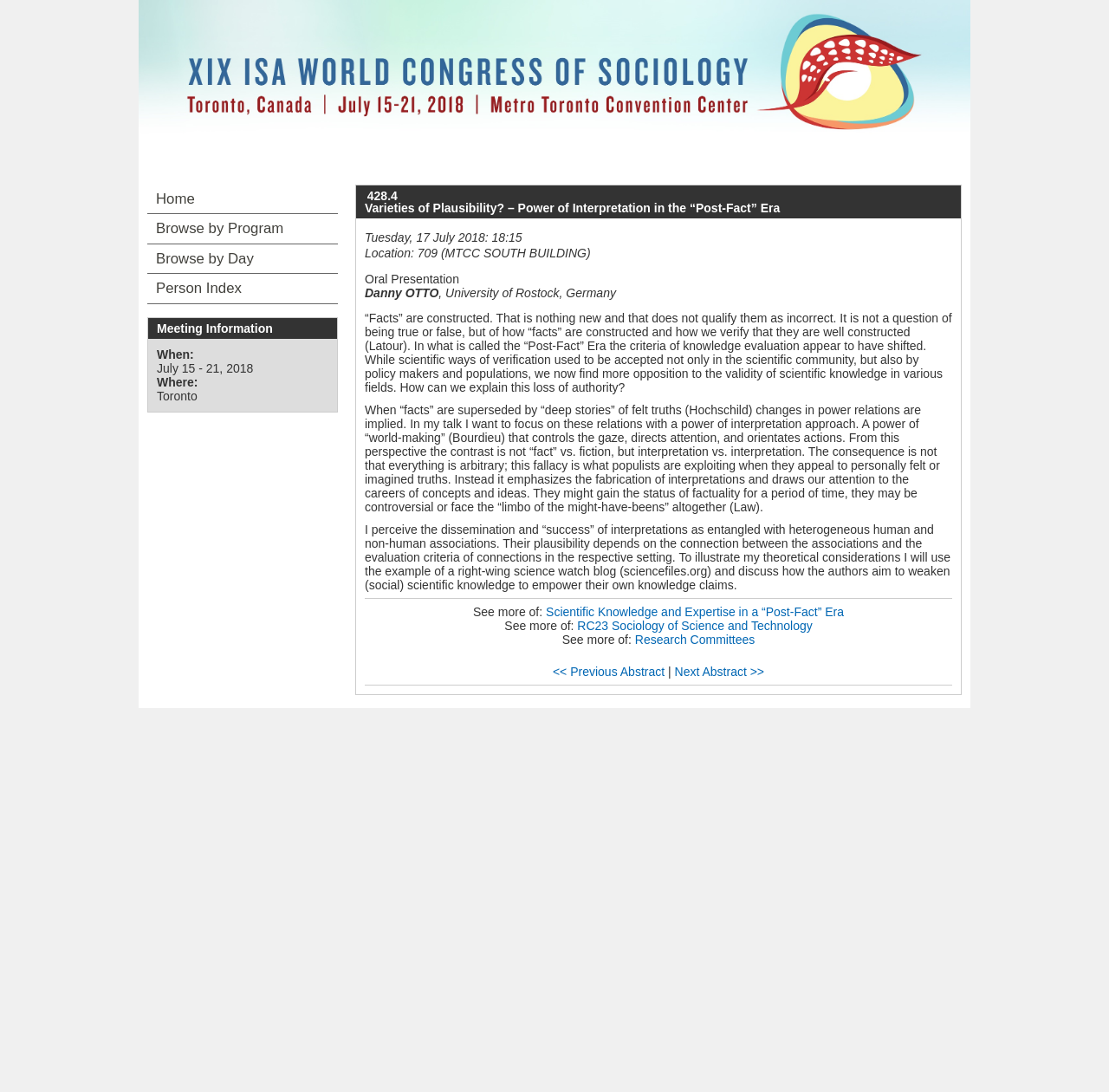Determine the bounding box coordinates of the region I should click to achieve the following instruction: "Click the link to XIX ISA World Congress of Sociology". Ensure the bounding box coordinates are four float numbers between 0 and 1, i.e., [left, top, right, bottom].

[0.125, 0.071, 0.875, 0.084]